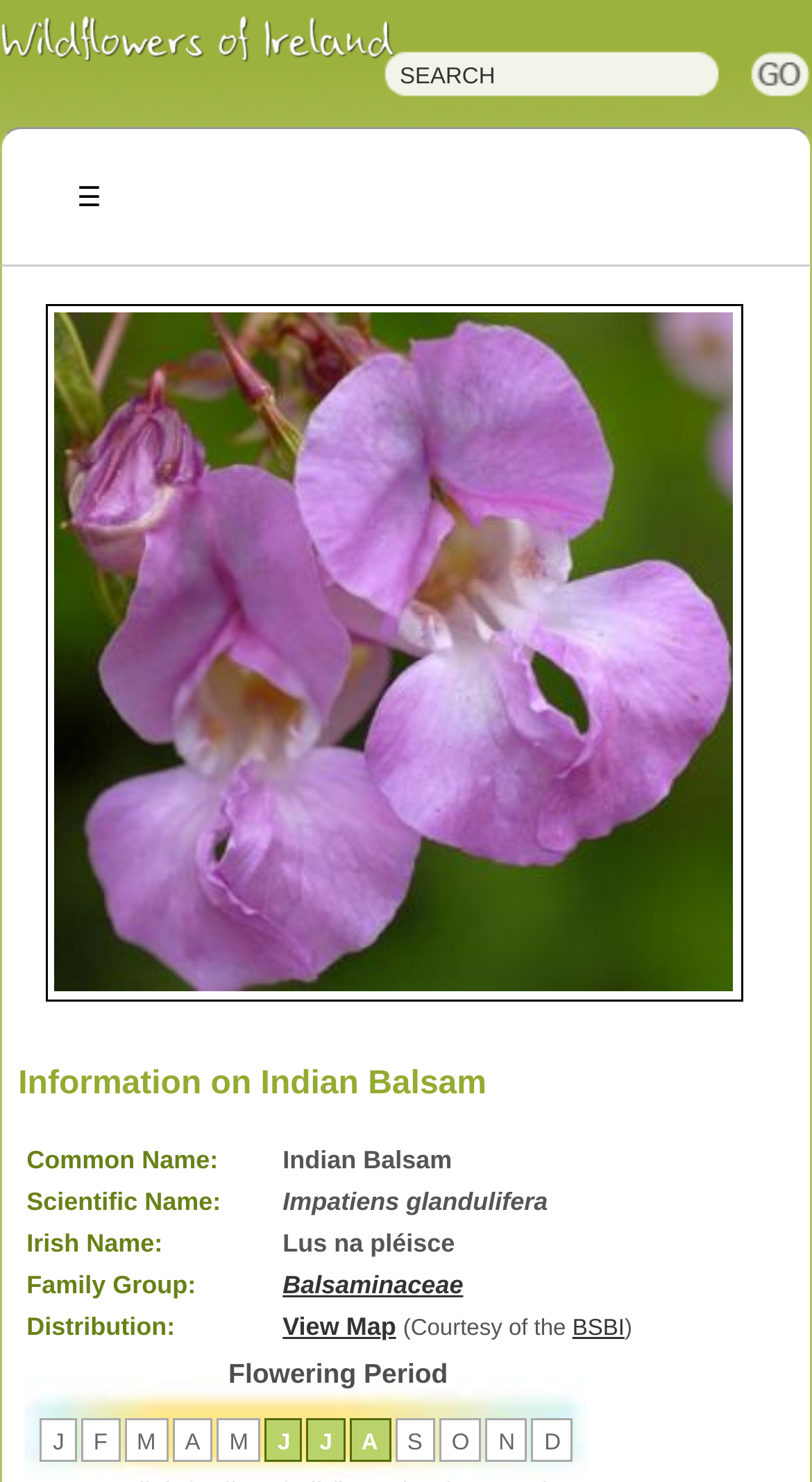Using the webpage screenshot, locate the HTML element that fits the following description and provide its bounding box: "input value="SEARCH" name="search" value="SEARCH"".

[0.467, 0.03, 0.851, 0.065]